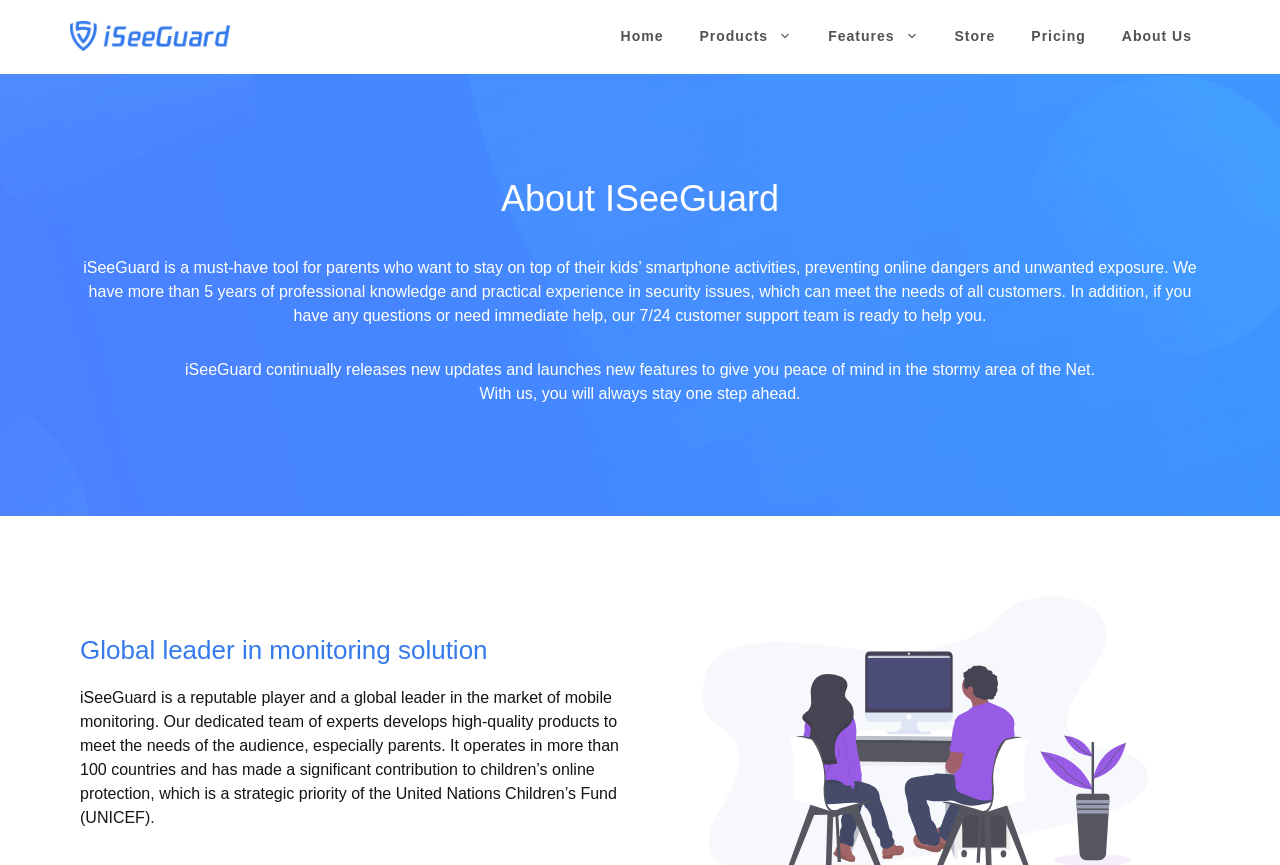From the webpage screenshot, predict the bounding box coordinates (top-left x, top-left y, bottom-right x, bottom-right y) for the UI element described here: Products

[0.532, 0.007, 0.633, 0.076]